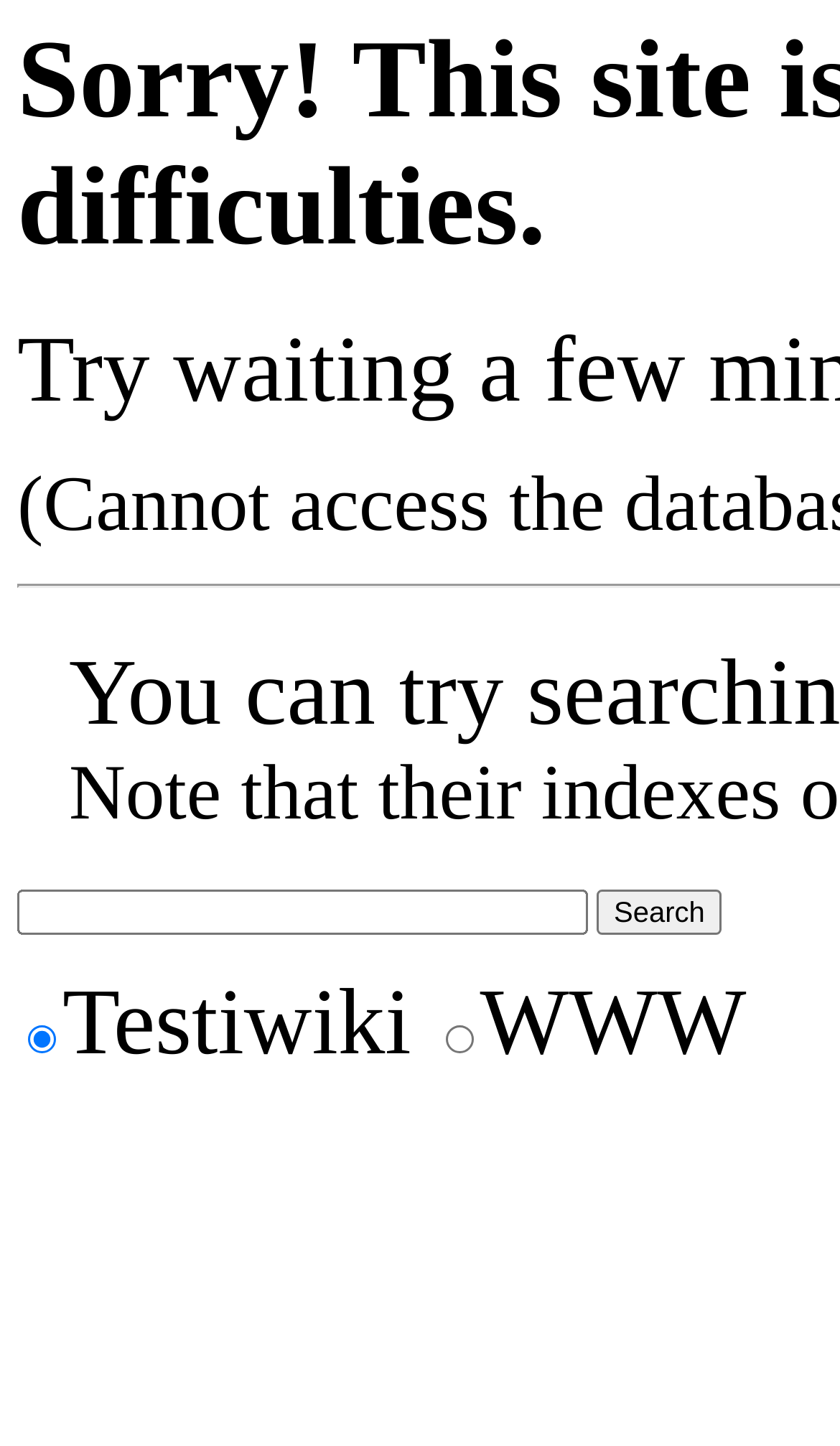Identify the bounding box coordinates for the UI element described as follows: "parent_node: Testiwiki name="sitesearch" value="http://www.opasnet.org"". Ensure the coordinates are four float numbers between 0 and 1, formatted as [left, top, right, bottom].

[0.033, 0.71, 0.067, 0.729]